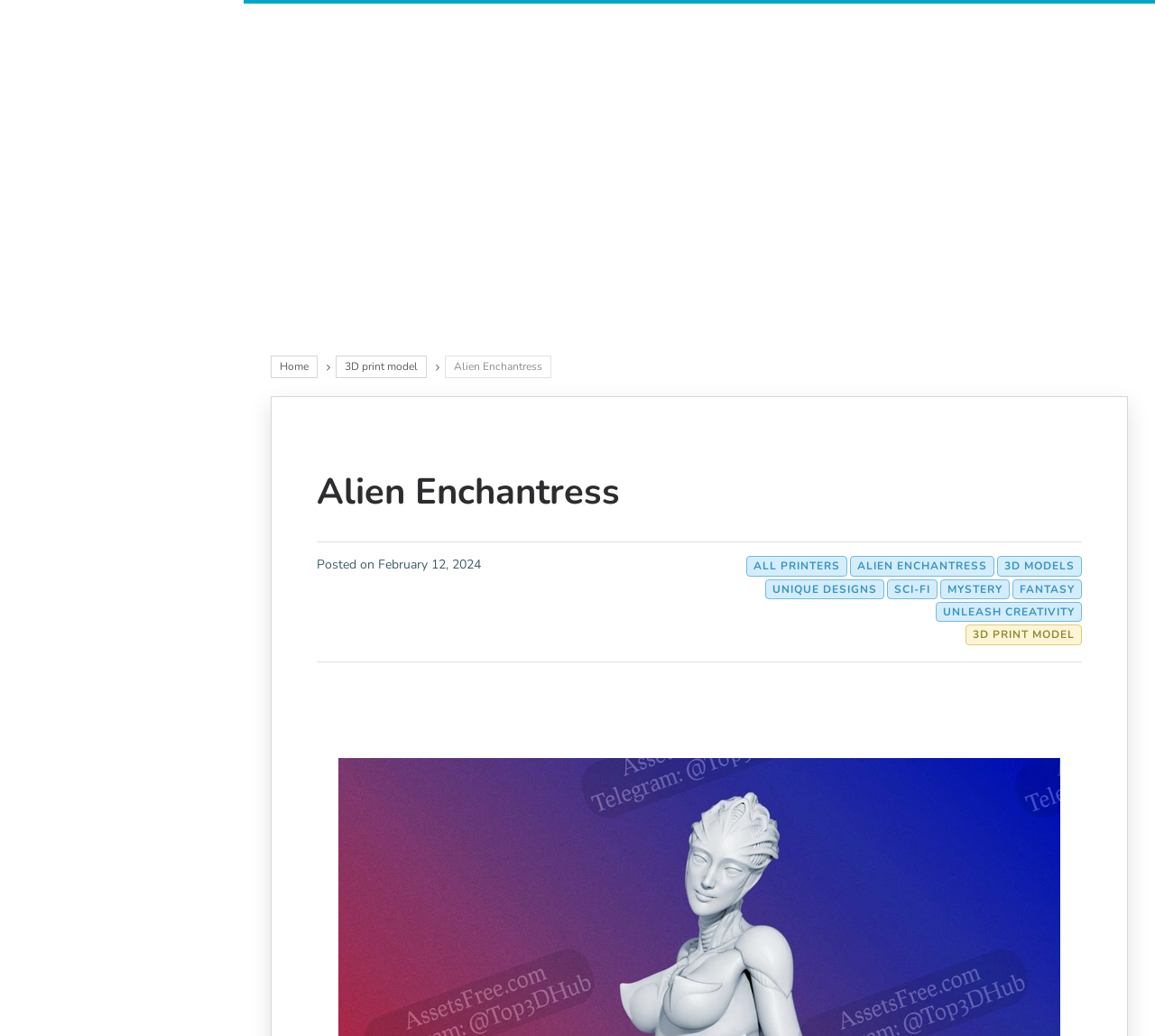Carefully examine the image and provide an in-depth answer to the question: What categories are available for 3D models on this website?

The links on the webpage suggest that the website categorizes 3D models into various genres, including Fantasy, Mystery, Sci-Fi, and others.